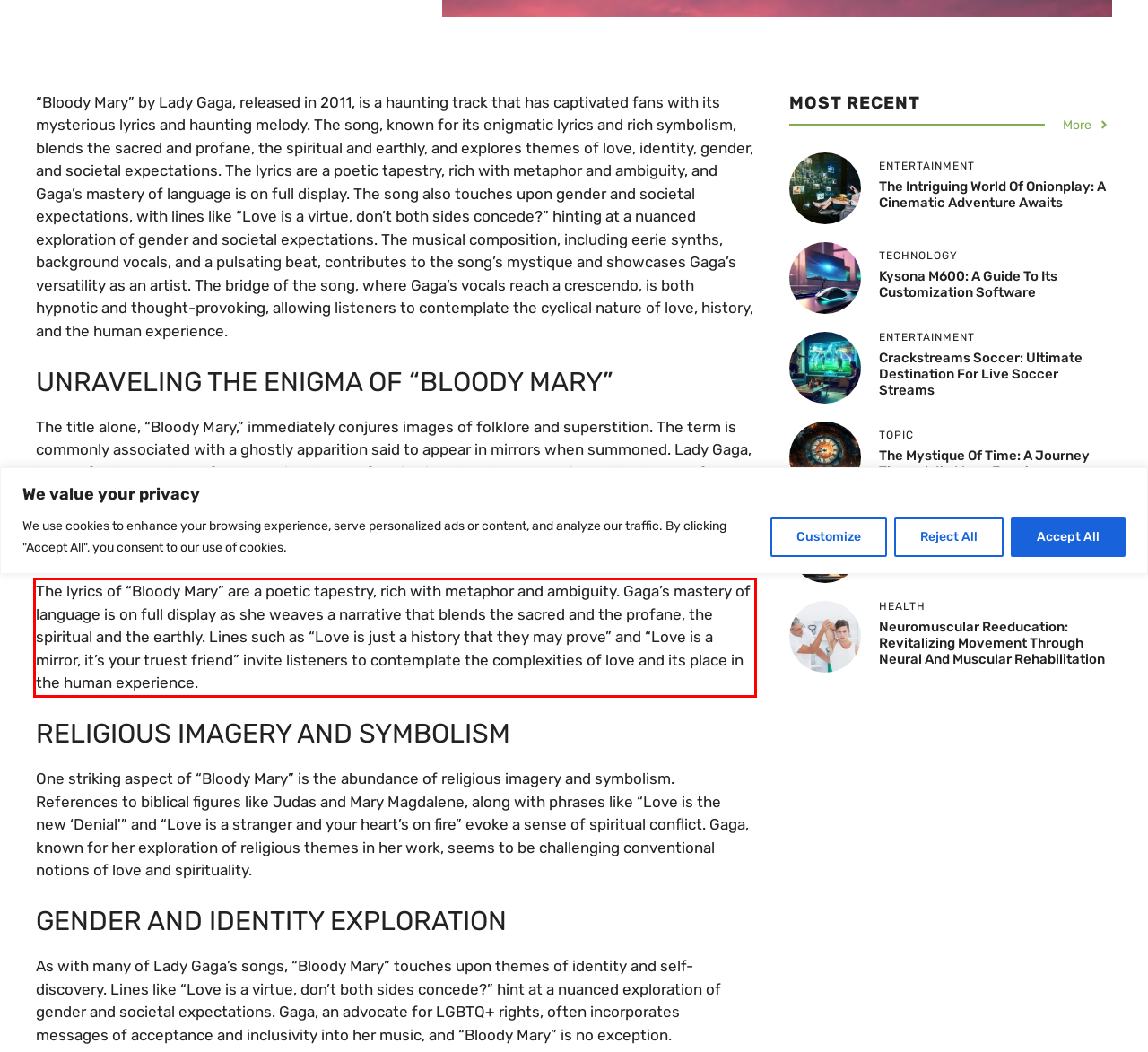Please look at the webpage screenshot and extract the text enclosed by the red bounding box.

The lyrics of “Bloody Mary” are a poetic tapestry, rich with metaphor and ambiguity. Gaga’s mastery of language is on full display as she weaves a narrative that blends the sacred and the profane, the spiritual and the earthly. Lines such as “Love is just a history that they may prove” and “Love is a mirror, it’s your truest friend” invite listeners to contemplate the complexities of love and its place in the human experience.